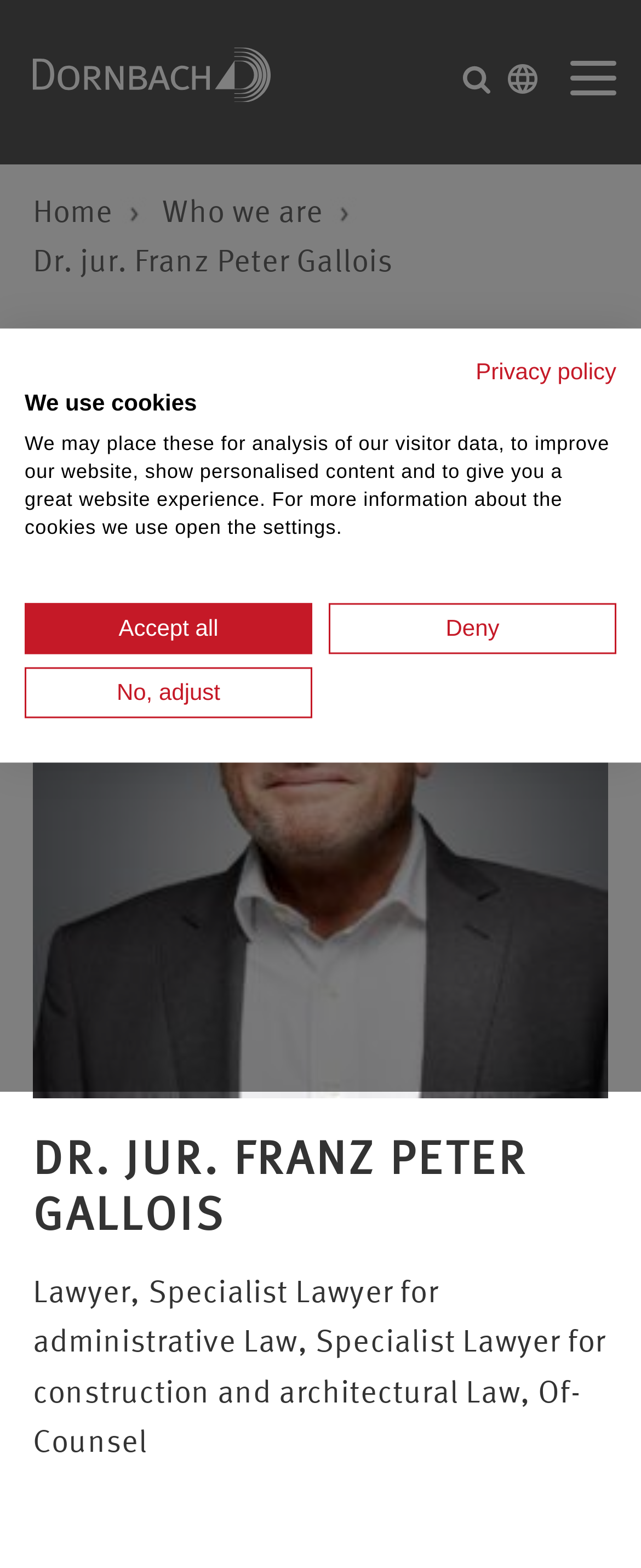Determine the bounding box coordinates of the clickable region to execute the instruction: "Go to home page". The coordinates should be four float numbers between 0 and 1, denoted as [left, top, right, bottom].

[0.051, 0.123, 0.227, 0.146]